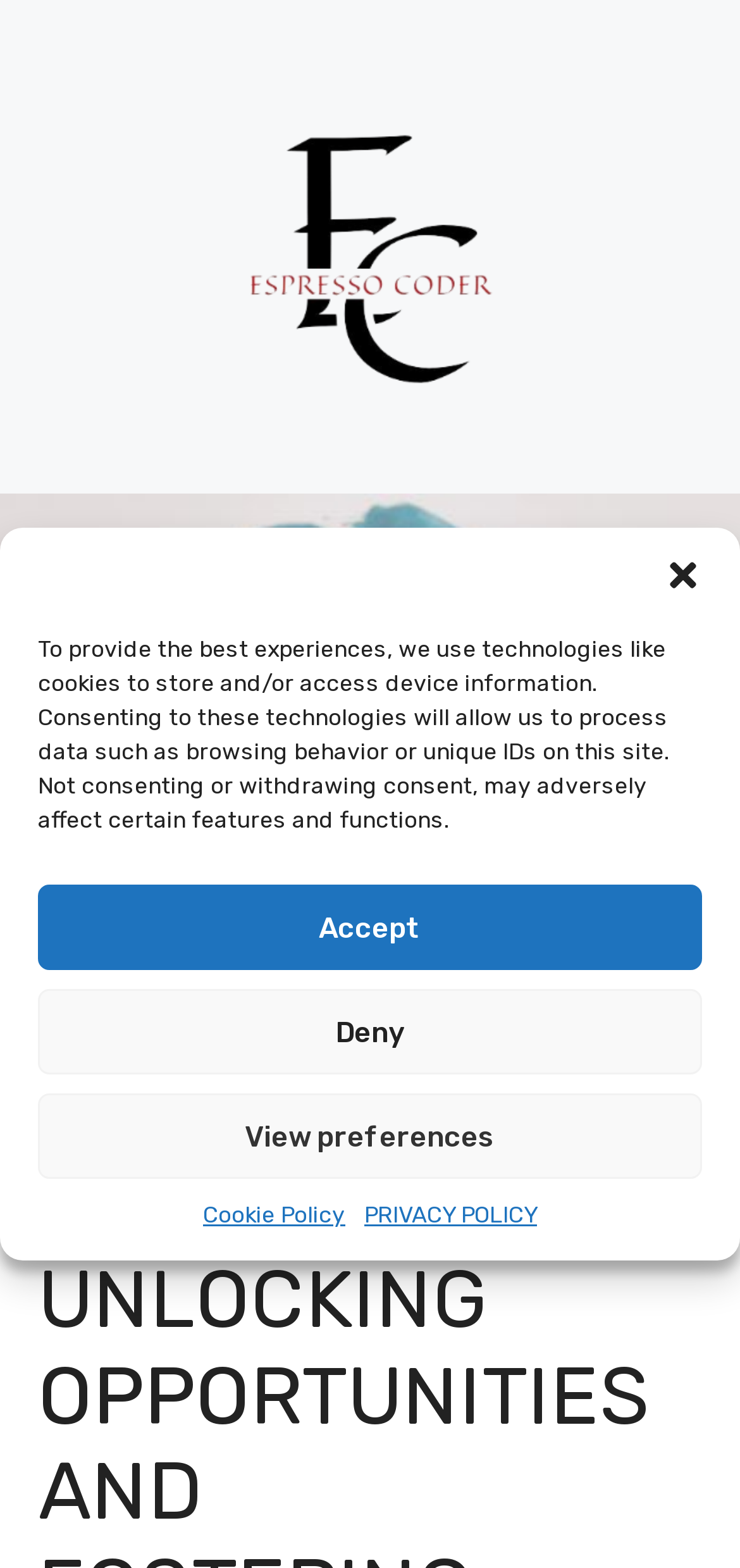Please provide a brief answer to the question using only one word or phrase: 
What is the purpose of the dialog box?

Manage Cookie Consent